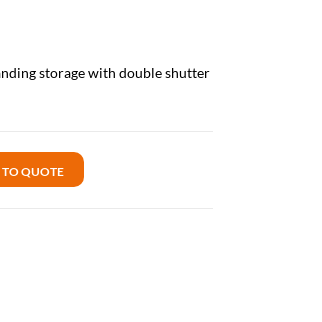How many shutter doors does the cabinet have?
Respond to the question with a single word or phrase according to the image.

Double